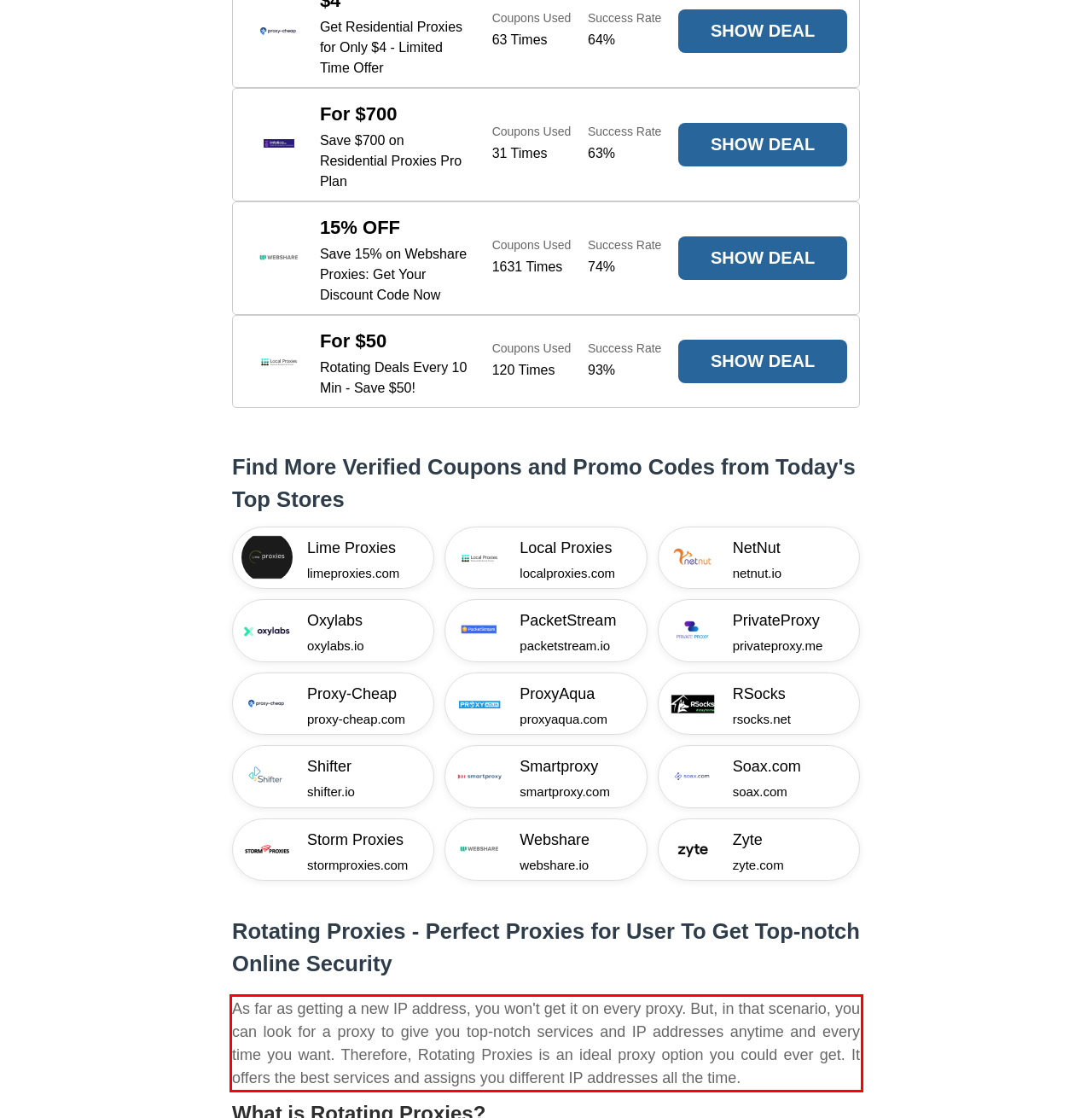Using the provided webpage screenshot, identify and read the text within the red rectangle bounding box.

As far as getting a new IP address, you won't get it on every proxy. But, in that scenario, you can look for a proxy to give you top-notch services and IP addresses anytime and every time you want. Therefore, Rotating Proxies is an ideal proxy option you could ever get. It offers the best services and assigns you different IP addresses all the time.